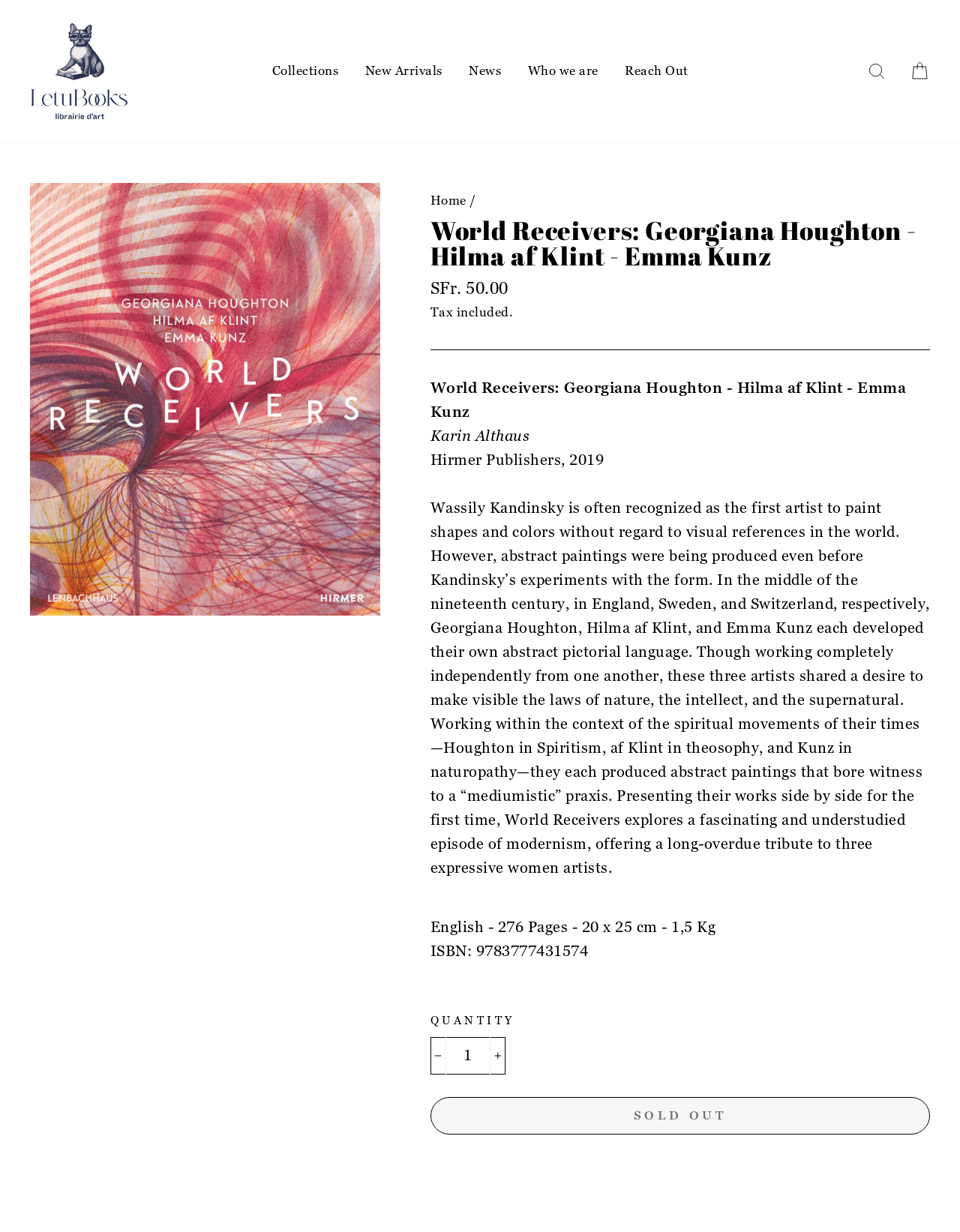Who is the publisher of the book?
Give a comprehensive and detailed explanation for the question.

I found the answer by reading the text on the webpage, which mentions 'Hirmer Publishers, 2019' as the publisher and publication year of the book.